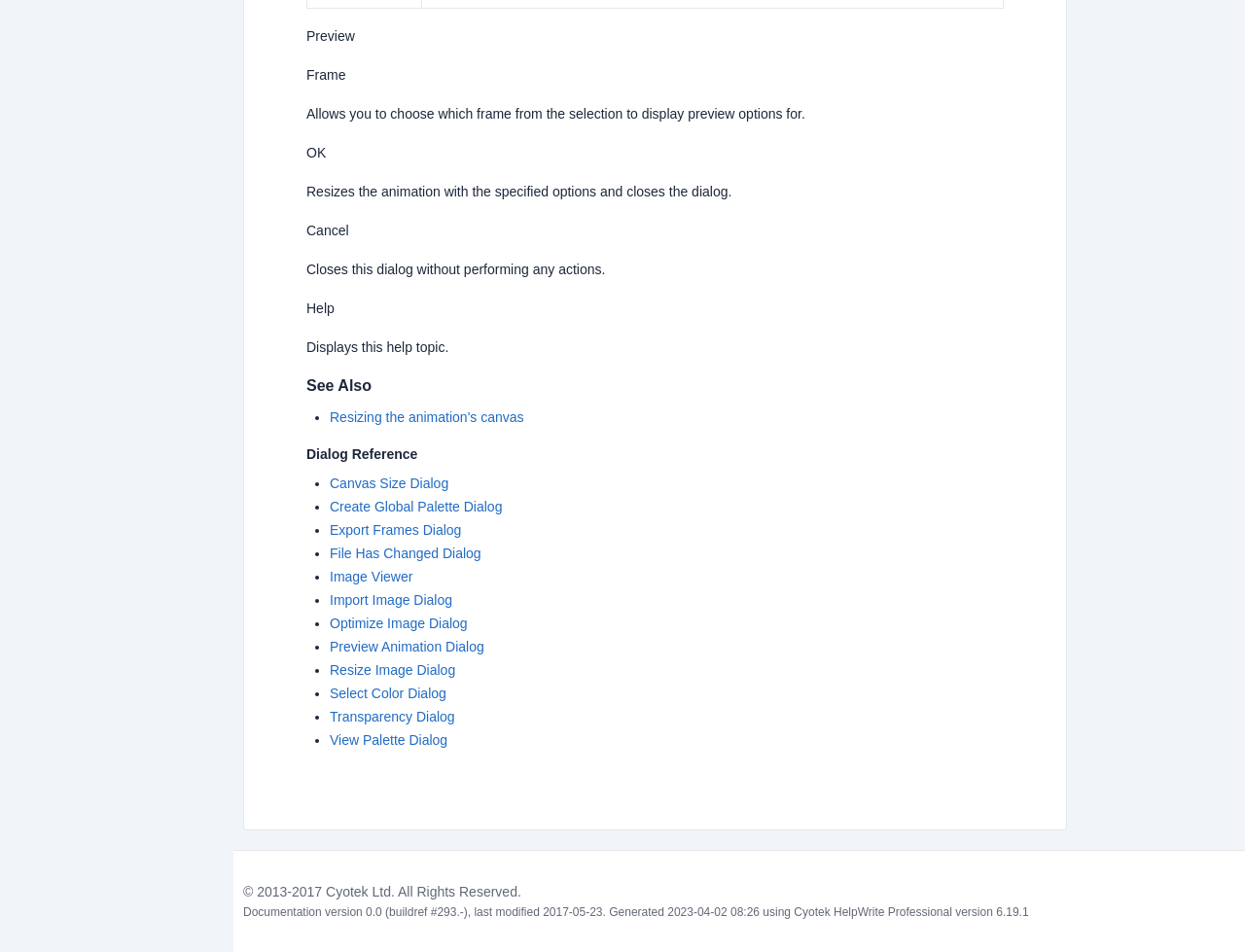Extract the bounding box coordinates for the HTML element that matches this description: "File Has Changed Dialog". The coordinates should be four float numbers between 0 and 1, i.e., [left, top, right, bottom].

[0.265, 0.573, 0.386, 0.589]